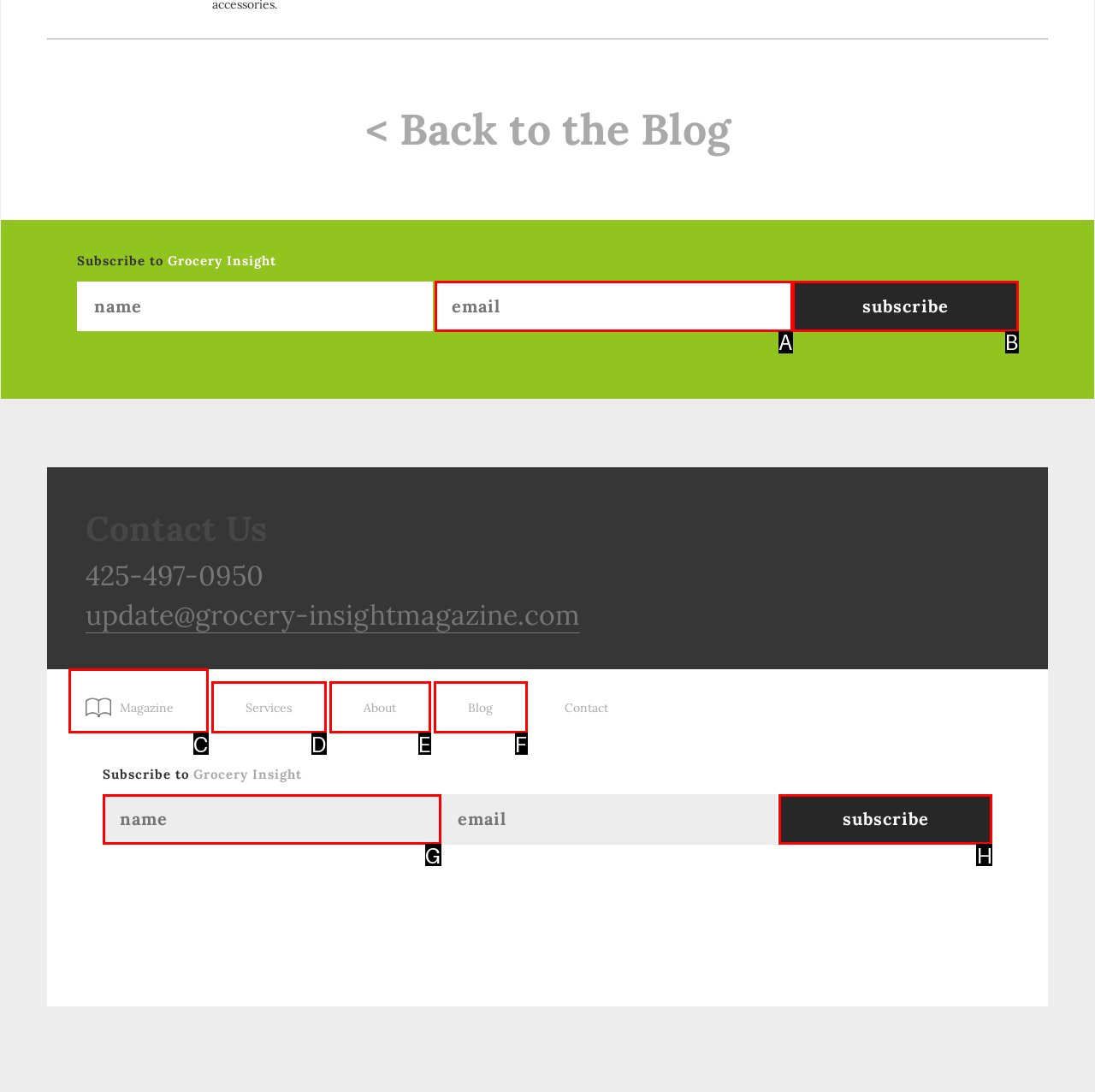Based on the description: PixelTech, identify the matching HTML element. Reply with the letter of the correct option directly.

None